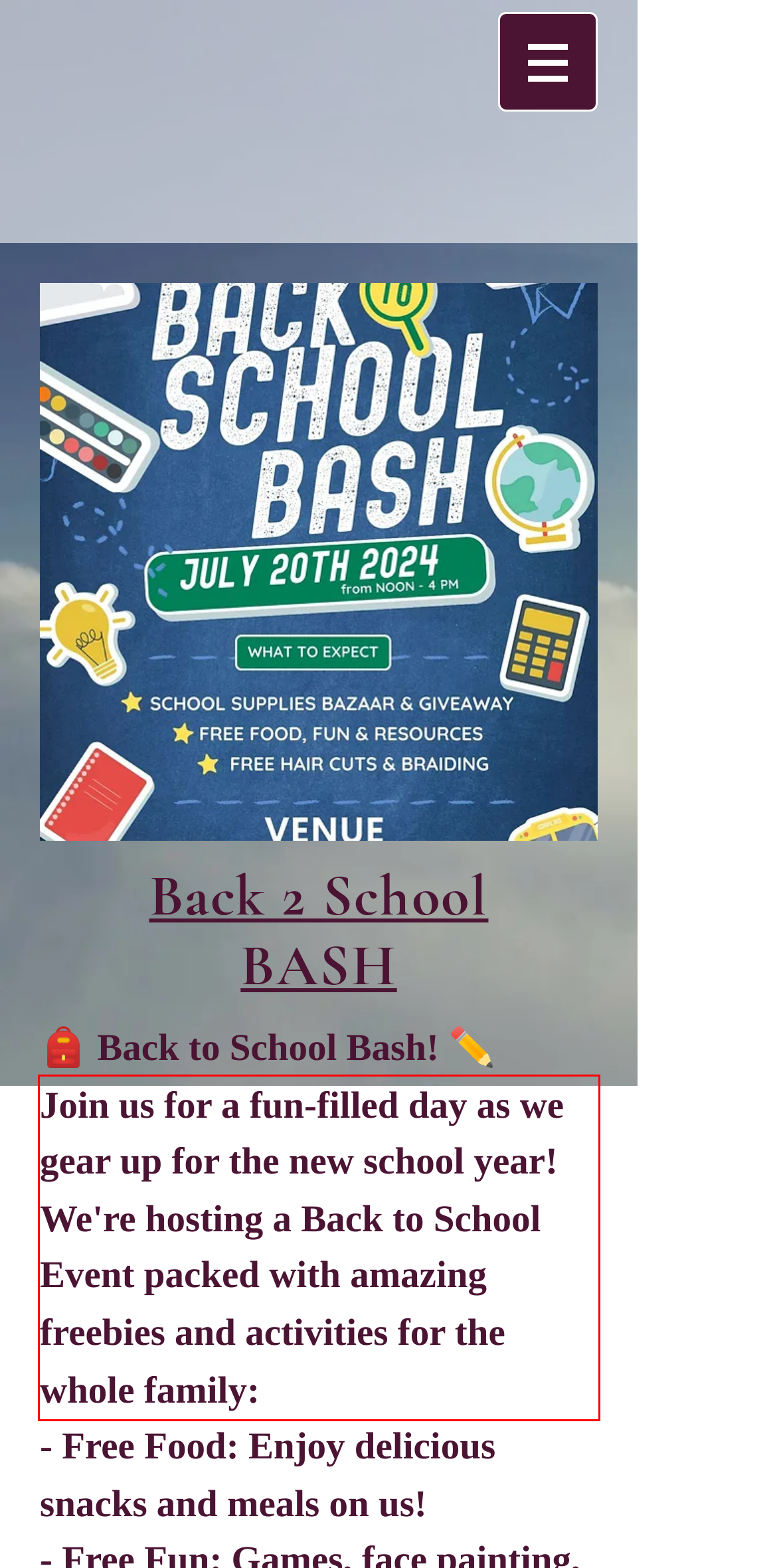You have a screenshot of a webpage, and there is a red bounding box around a UI element. Utilize OCR to extract the text within this red bounding box.

Join us for a fun-filled day as we gear up for the new school year! We're hosting a Back to School Event packed with amazing freebies and activities for the whole family: